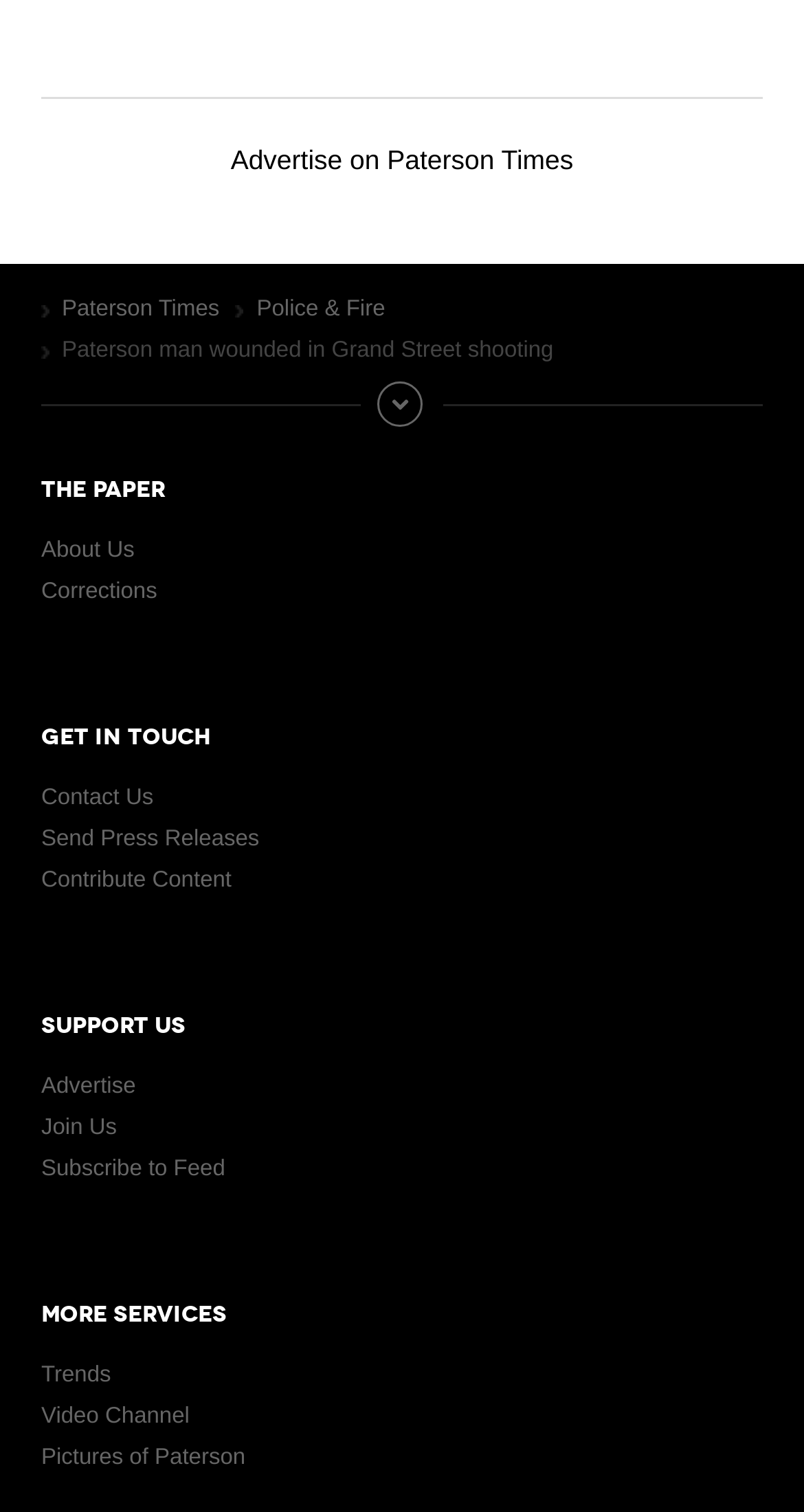Please specify the bounding box coordinates of the area that should be clicked to accomplish the following instruction: "Explore Site index". The coordinates should consist of four float numbers between 0 and 1, i.e., [left, top, right, bottom].

[0.449, 0.252, 0.551, 0.282]